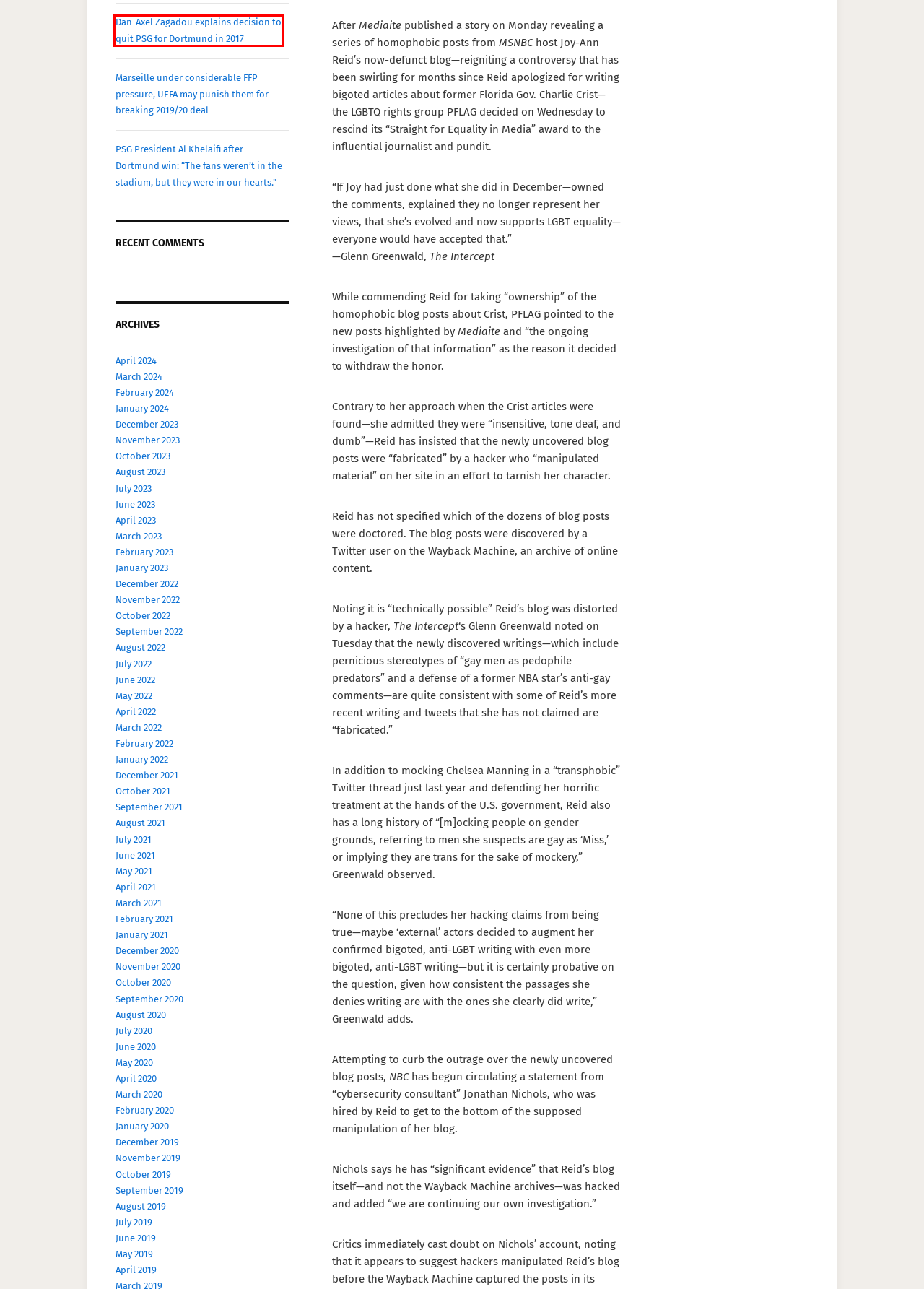Analyze the screenshot of a webpage that features a red rectangle bounding box. Pick the webpage description that best matches the new webpage you would see after clicking on the element within the red bounding box. Here are the candidates:
A. January 2021 – Iaomb Blog
B. December 2021 – Iaomb Blog
C. Dan-Axel Zagadou explains decision to quit PSG for Dortmund in 2017 – Iaomb Blog
D. January 2020 – Iaomb Blog
E. November 2023 – Iaomb Blog
F. September 2019 – Iaomb Blog
G. June 2021 – Iaomb Blog
H. March 2020 – Iaomb Blog

C